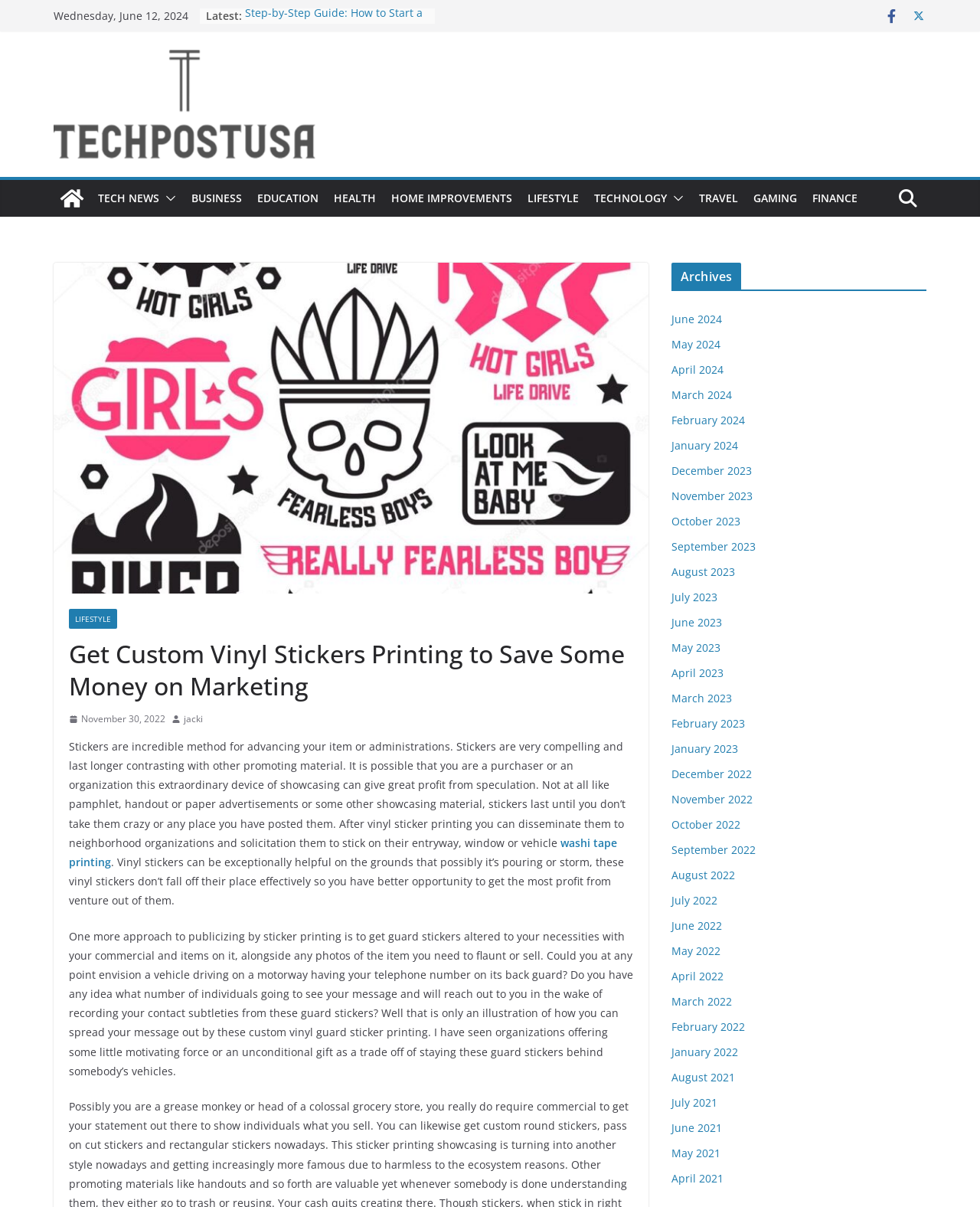Write a detailed summary of the webpage, including text, images, and layout.

The webpage is a blog website called Techpostusa, which provides information on multiple niches such as Tech, Business, Education, Sports, Home, and Lifestyle. At the top of the page, there is a date "Wednesday, June 12, 2024" and a "Latest" section with a list of five article links, each with a bullet point marker. The articles' titles include "Step-by-Step Guide: How to Start a Home Care Business", "Up-to-date pick out the right Electrician in Putney", and "Creating the Perfect Virtual Run Playlist".

Below the "Latest" section, there is a logo of "tech post usa" with an image and a link to the website's homepage. To the right of the logo, there are several links to different categories, including "TECH NEWS", "BUSINESS", "EDUCATION", "HEALTH", "HOME IMPROVEMENTS", "LIFESTYLE", "TECHNOLOGY", and "TRAVEL". Each category has a corresponding button with an image.

On the left side of the page, there is a section with a heading "Get Custom Vinyl Stickers Printing to Save Some Money on Marketing". This section contains a long article about the benefits of using stickers for marketing, with several paragraphs of text. There are also links to related topics, such as "washi tape printing", and an image.

At the bottom of the page, there is a section called "Archives" with a list of links to monthly archives, ranging from June 2024 to August 2021.